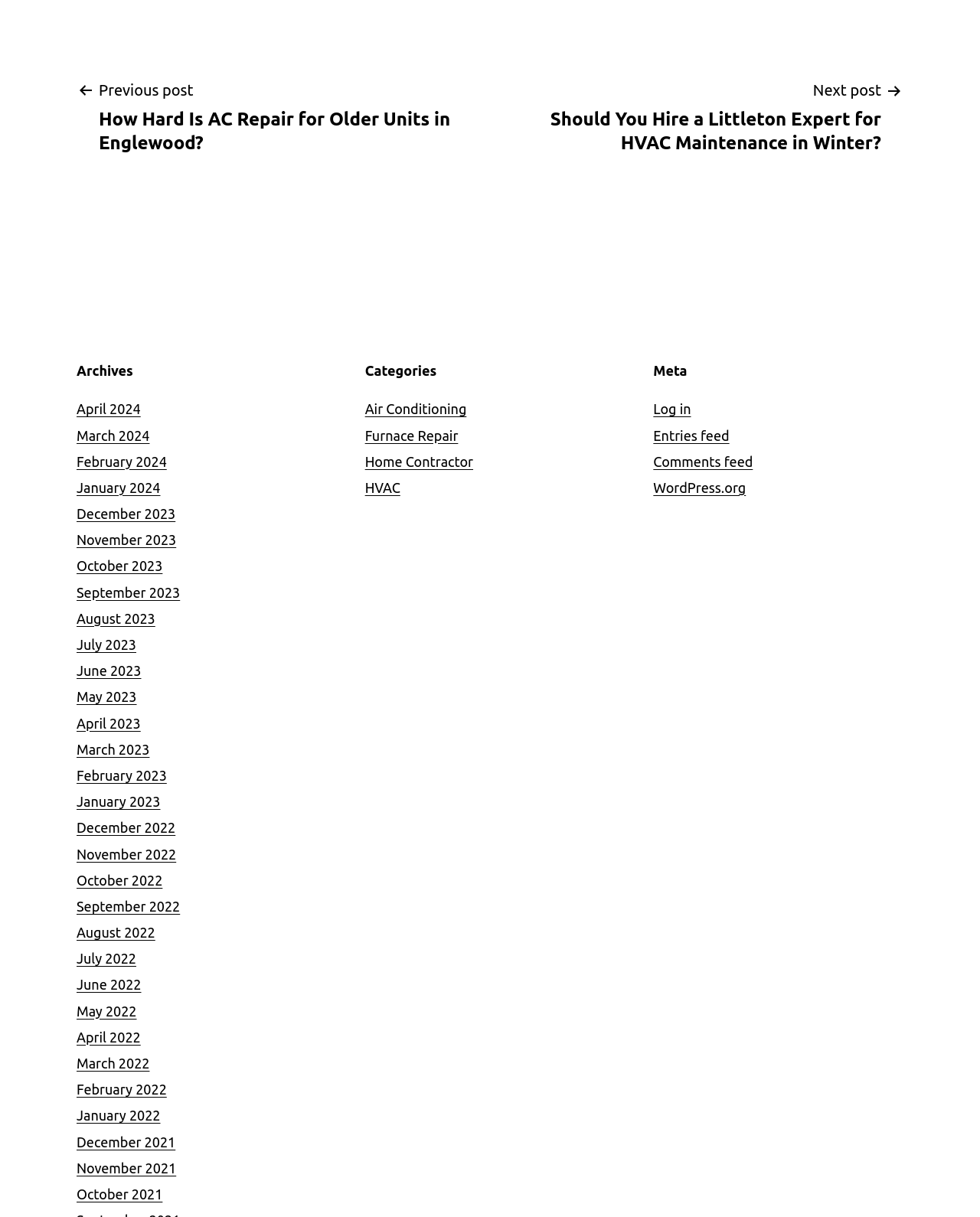Bounding box coordinates are specified in the format (top-left x, top-left y, bottom-right x, bottom-right y). All values are floating point numbers bounded between 0 and 1. Please provide the bounding box coordinate of the region this sentence describes: HVAC

[0.372, 0.394, 0.408, 0.407]